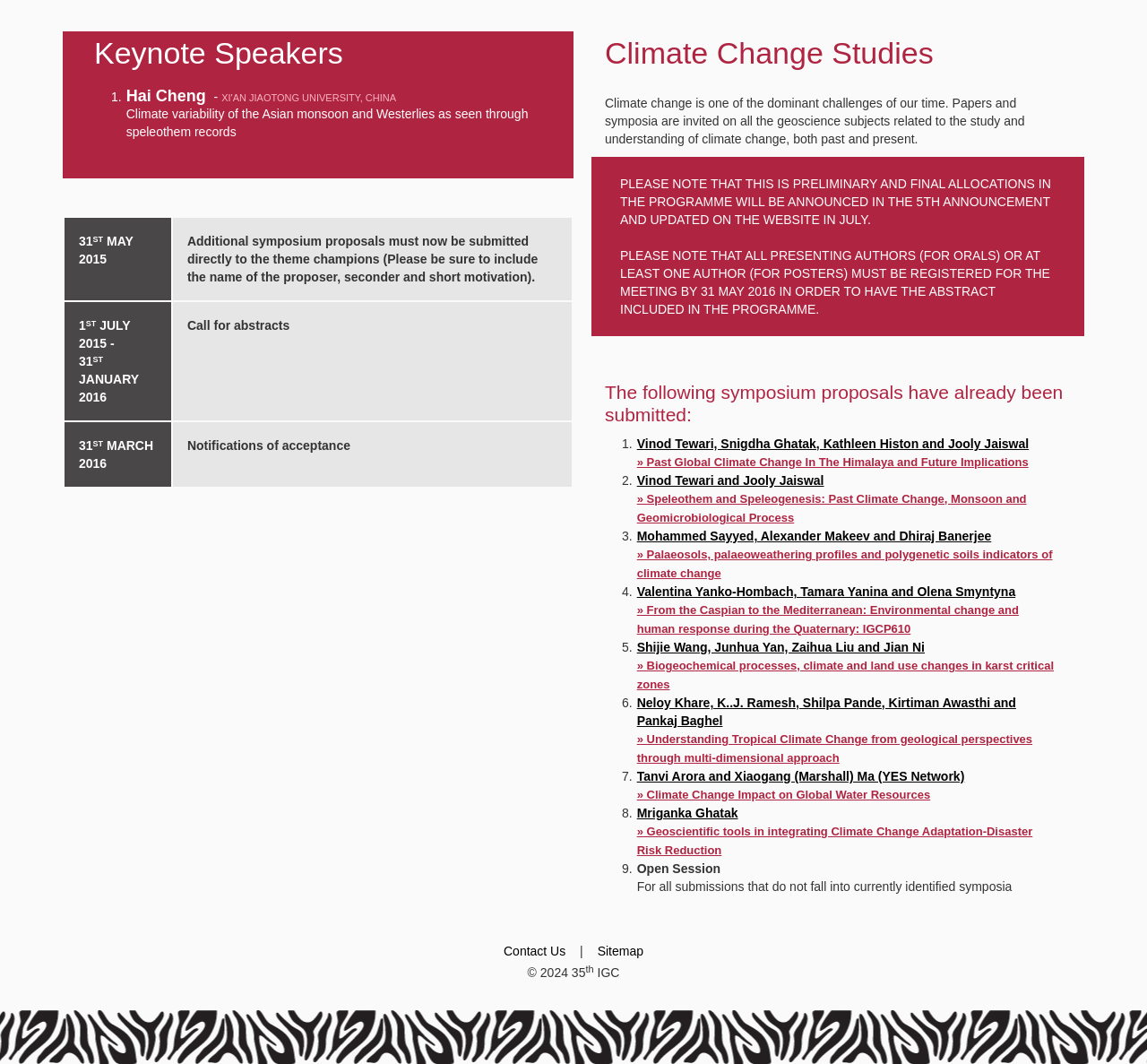Using the information shown in the image, answer the question with as much detail as possible: What is the theme of the symposium proposals?

Based on the webpage content, I can see that the symposium proposals are related to climate change studies, including topics such as past global climate change, climate variability, and biogeochemical processes. The heading 'Climate Change Studies' and the descriptions of the symposium proposals suggest that the theme is focused on climate change.